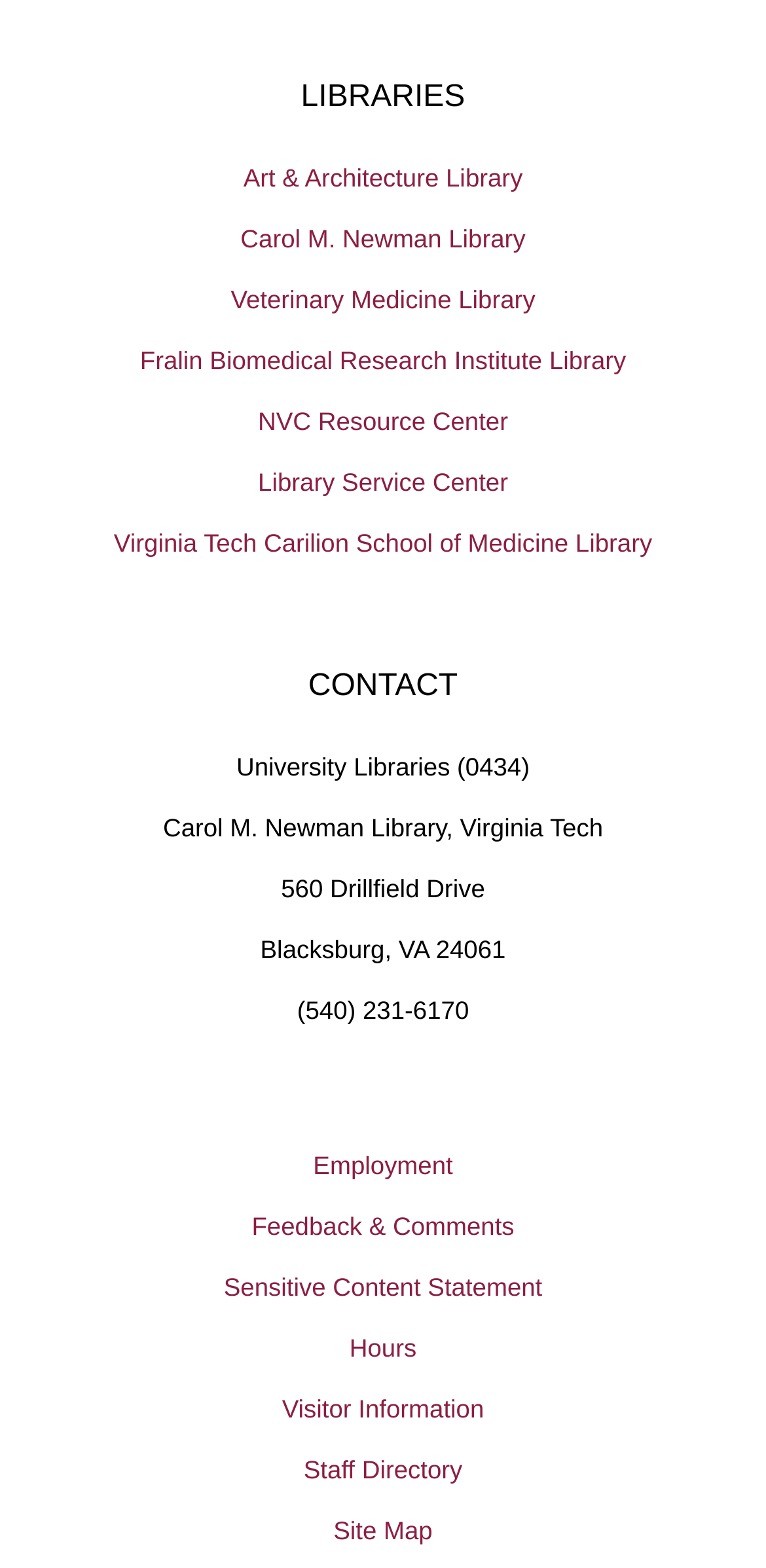Can you give a detailed response to the following question using the information from the image? What are the other resources available on this webpage?

I found several link elements at the bottom of the webpage, which provide access to other resources such as 'Employment', 'Feedback & Comments', 'Sensitive Content Statement', 'Hours', 'Visitor Information', 'Staff Directory', and 'Site Map'.